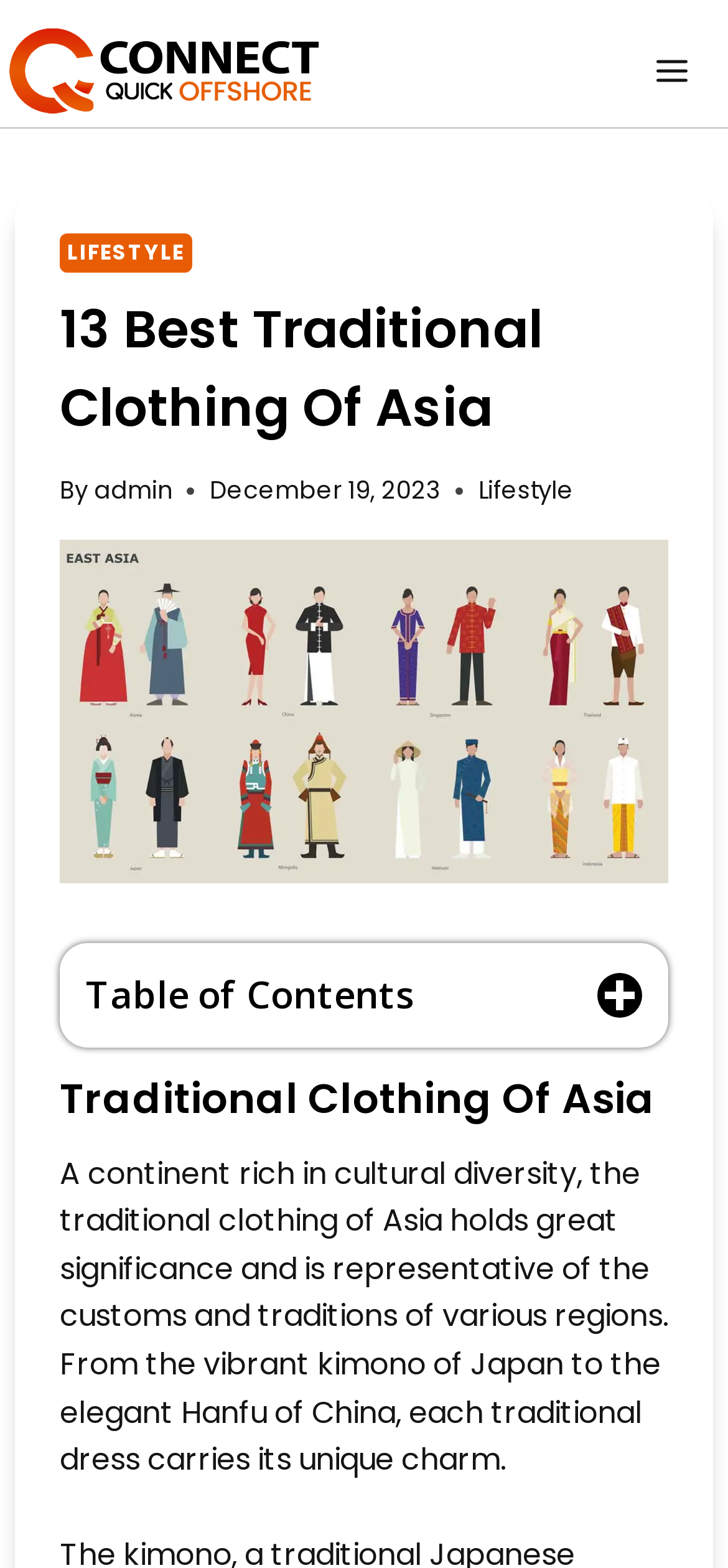Can you find the bounding box coordinates for the UI element given this description: "Traditional Clothing of Asia"? Provide the coordinates as four float numbers between 0 and 1: [left, top, right, bottom].

[0.118, 0.652, 0.633, 0.677]